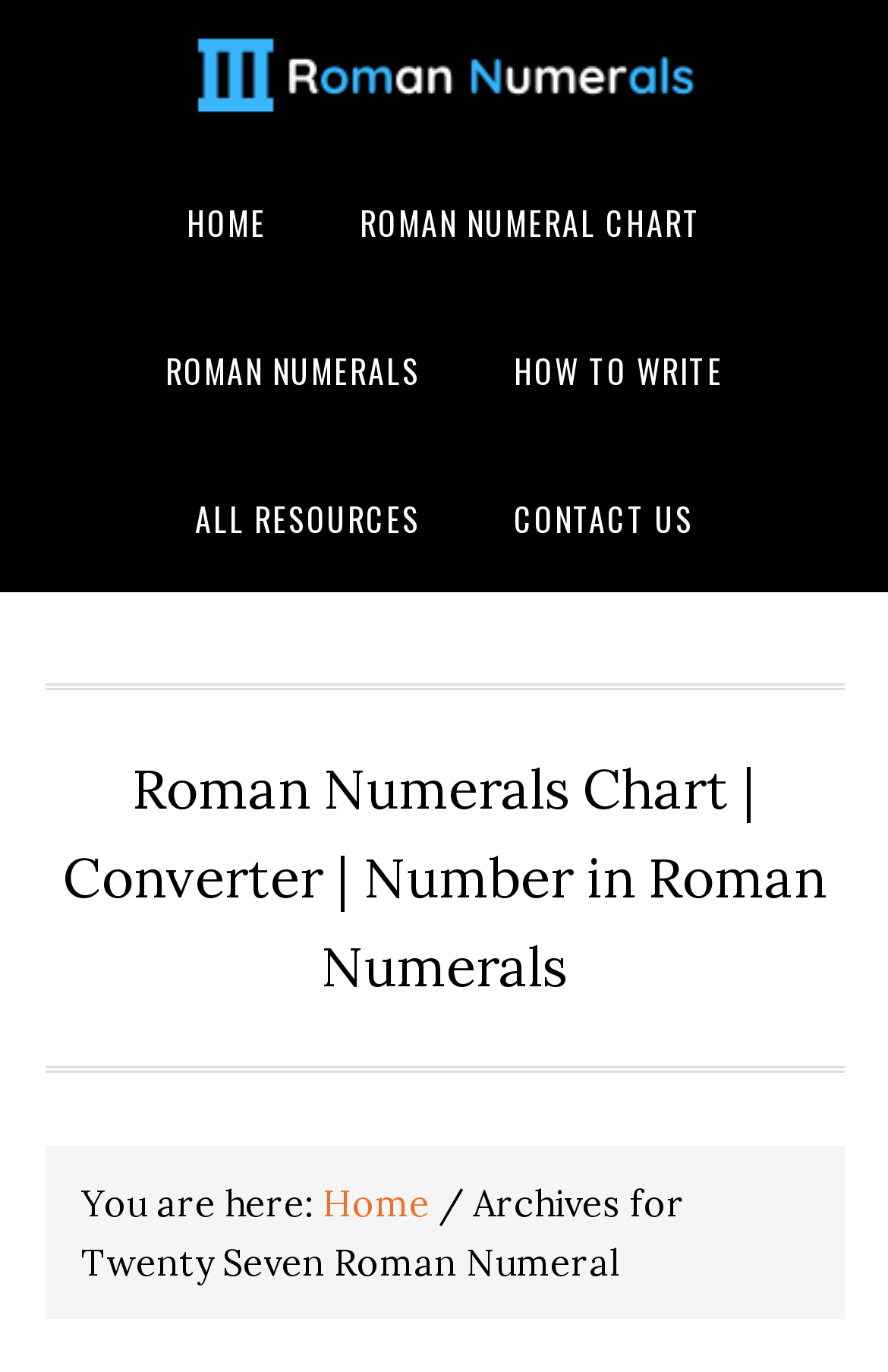What is the Roman numeral chart for?
Please answer the question with as much detail and depth as you can.

Based on the StaticText element 'Roman Numerals Chart | Converter | Number in Roman Numerals', it can be inferred that the Roman numeral chart is used for converting numbers to Roman numerals and vice versa.